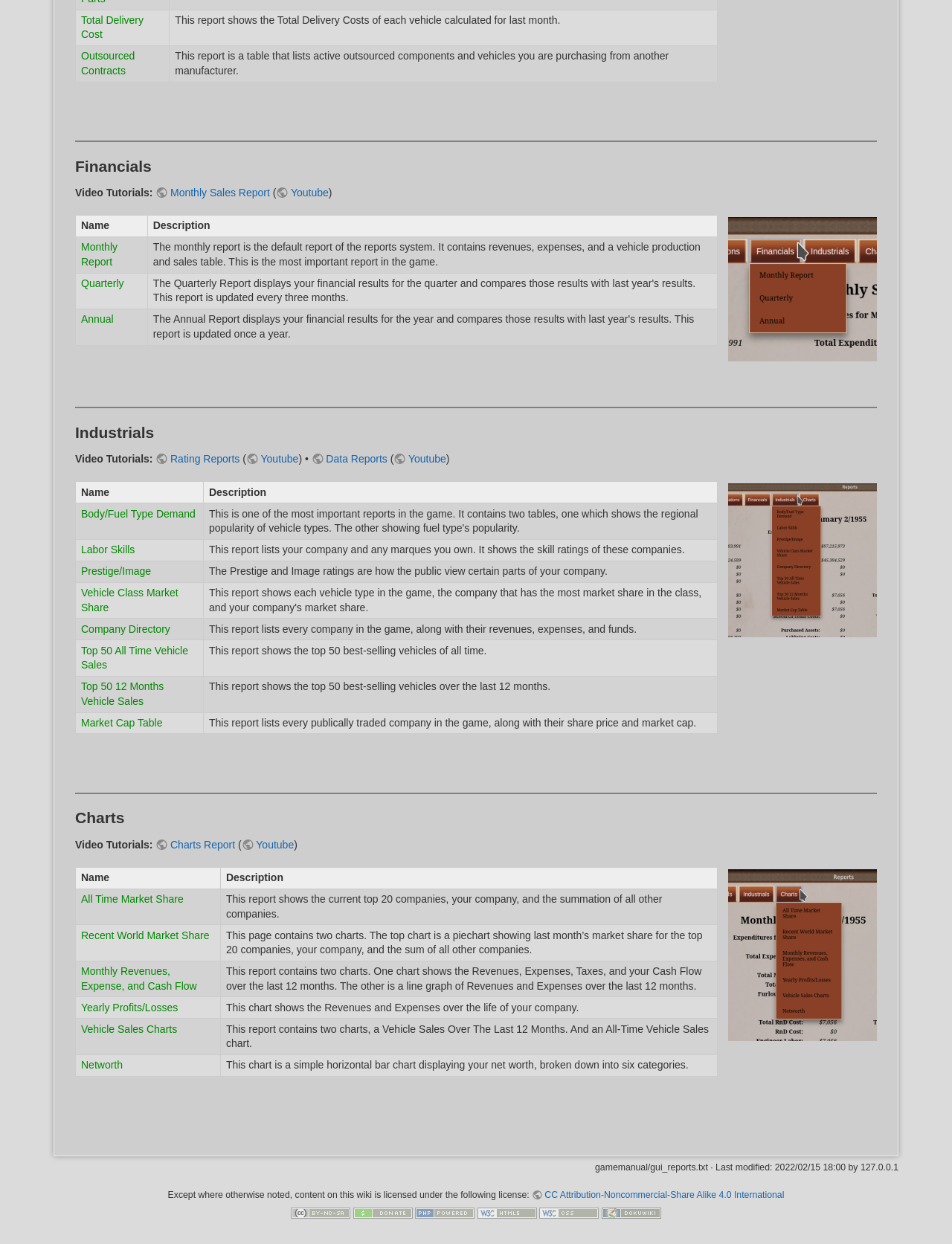Could you please study the image and provide a detailed answer to the question:
How many columns are in the first table?

The first table has two columns as indicated by the column headers 'Name' and 'Description' at coordinates [0.079, 0.173, 0.155, 0.19] and [0.155, 0.173, 0.754, 0.19] respectively.